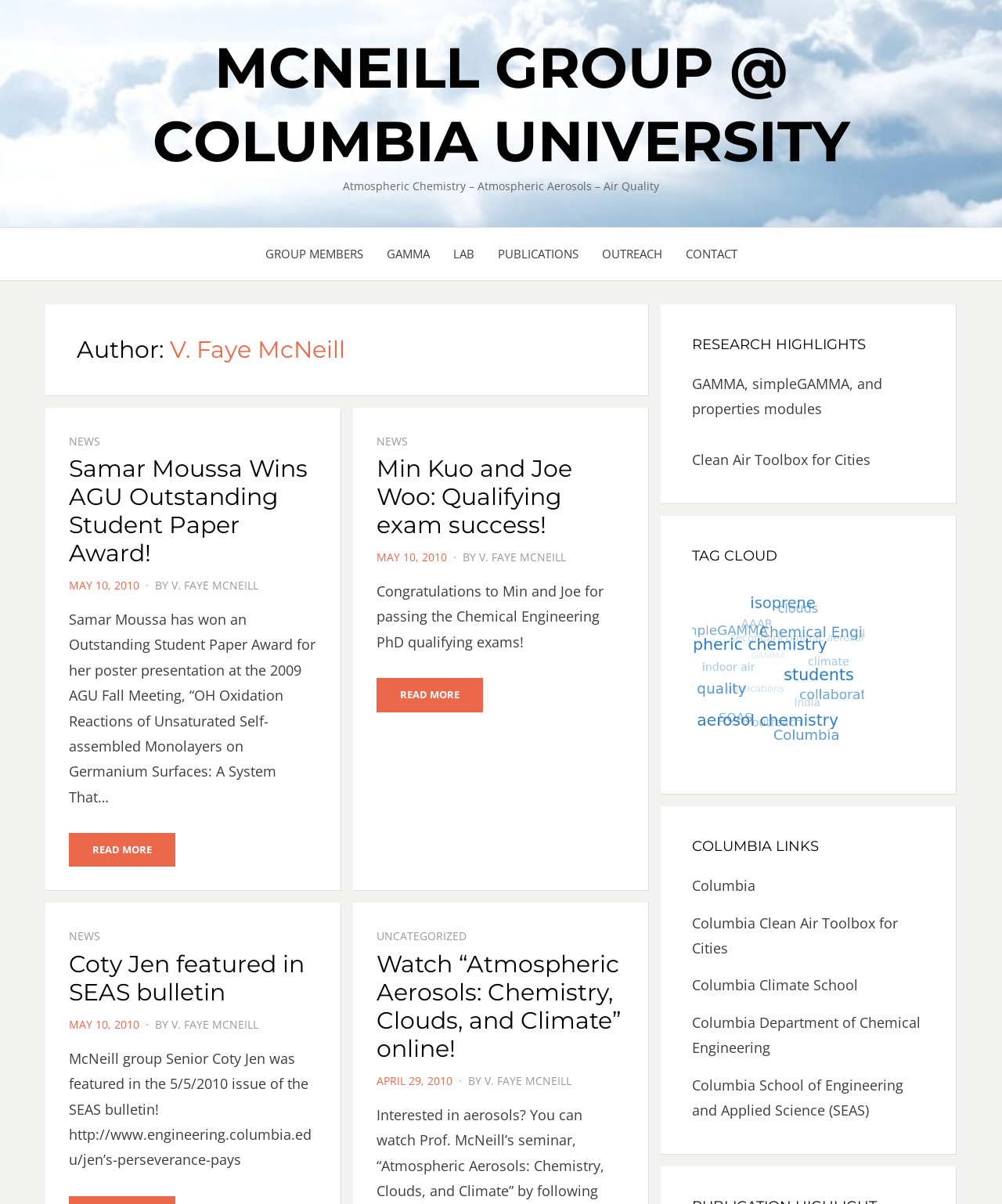Select the bounding box coordinates of the element I need to click to carry out the following instruction: "Click on the 'GROUP MEMBERS' link".

[0.253, 0.202, 0.374, 0.219]